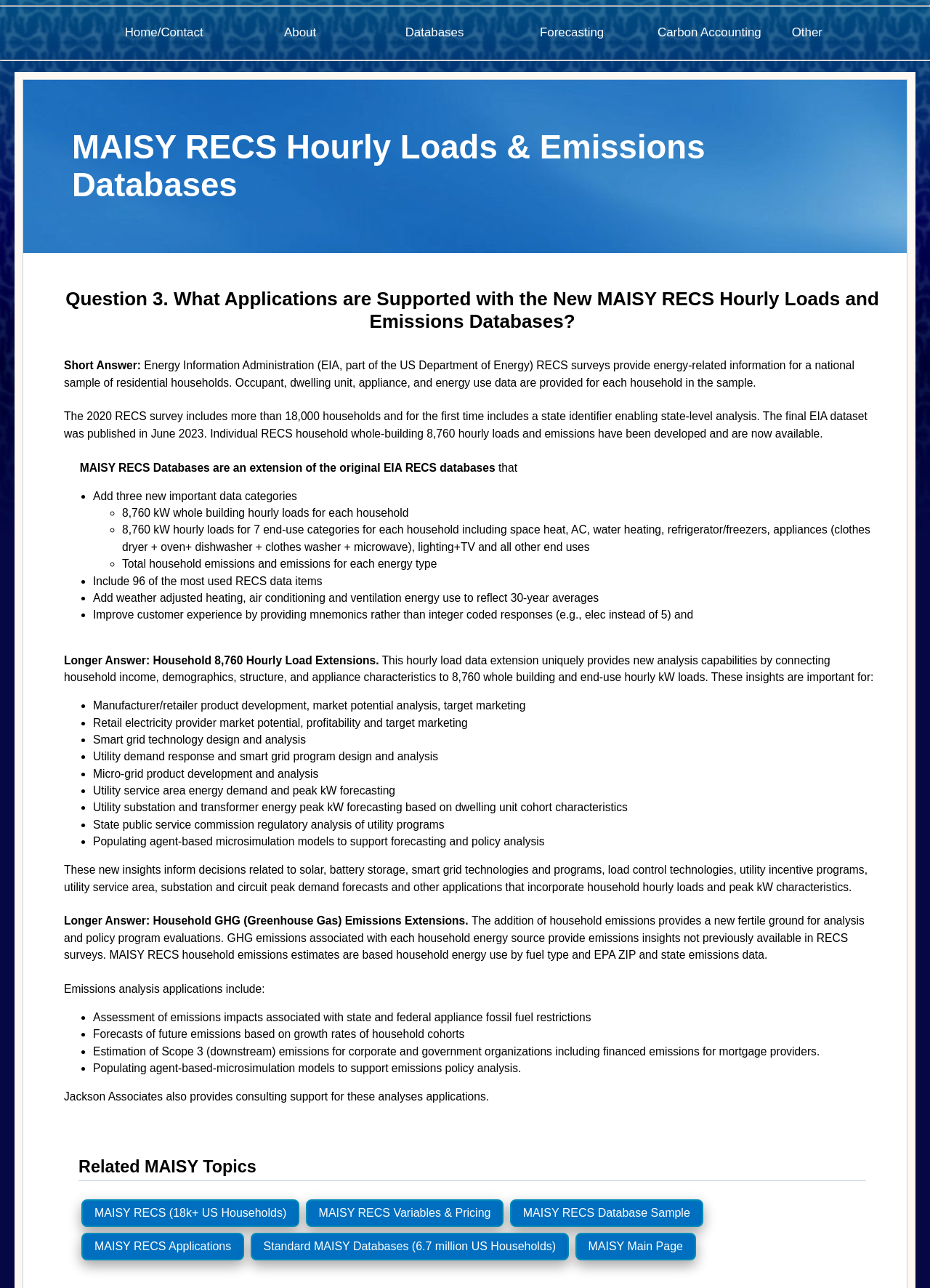From the given element description: "MAISY RECS Applications", find the bounding box for the UI element. Provide the coordinates as four float numbers between 0 and 1, in the order [left, top, right, bottom].

[0.088, 0.957, 0.263, 0.979]